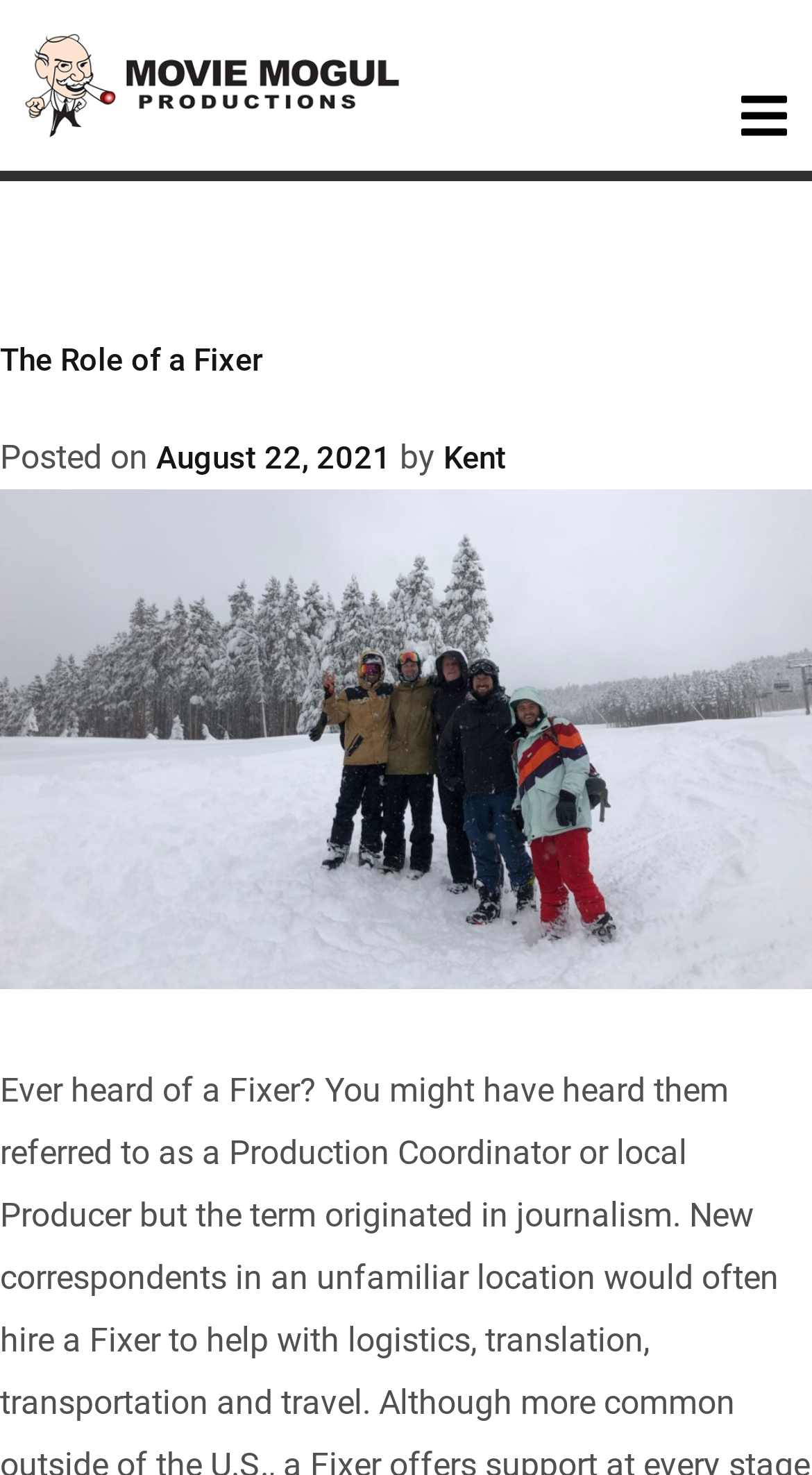From the webpage screenshot, predict the bounding box coordinates (top-left x, top-left y, bottom-right x, bottom-right y) for the UI element described here: The Role of a Fixer

[0.0, 0.232, 0.323, 0.257]